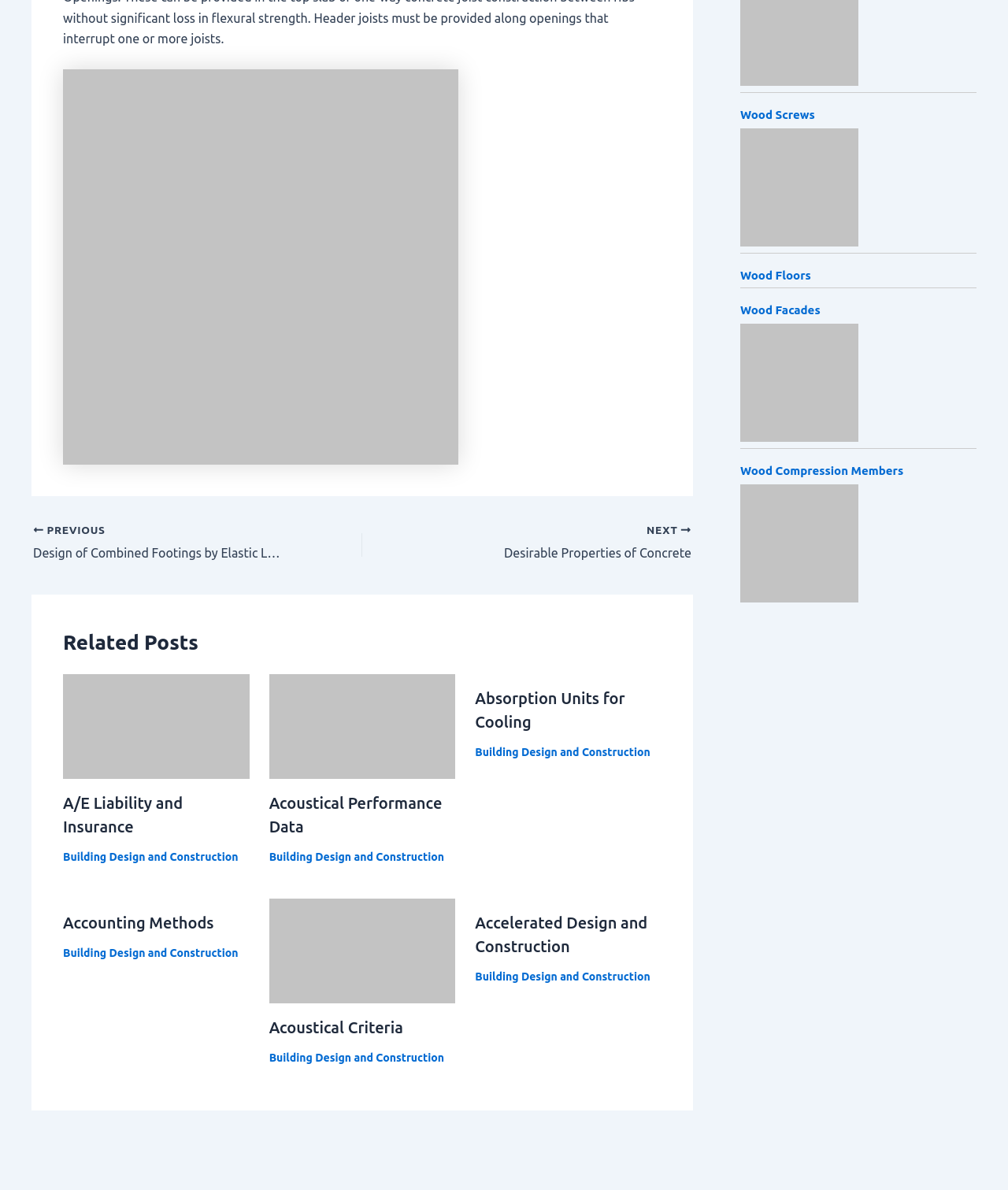Specify the bounding box coordinates of the element's area that should be clicked to execute the given instruction: "Click on the link to Wood Screws". The coordinates should be four float numbers between 0 and 1, i.e., [left, top, right, bottom].

[0.734, 0.091, 0.808, 0.102]